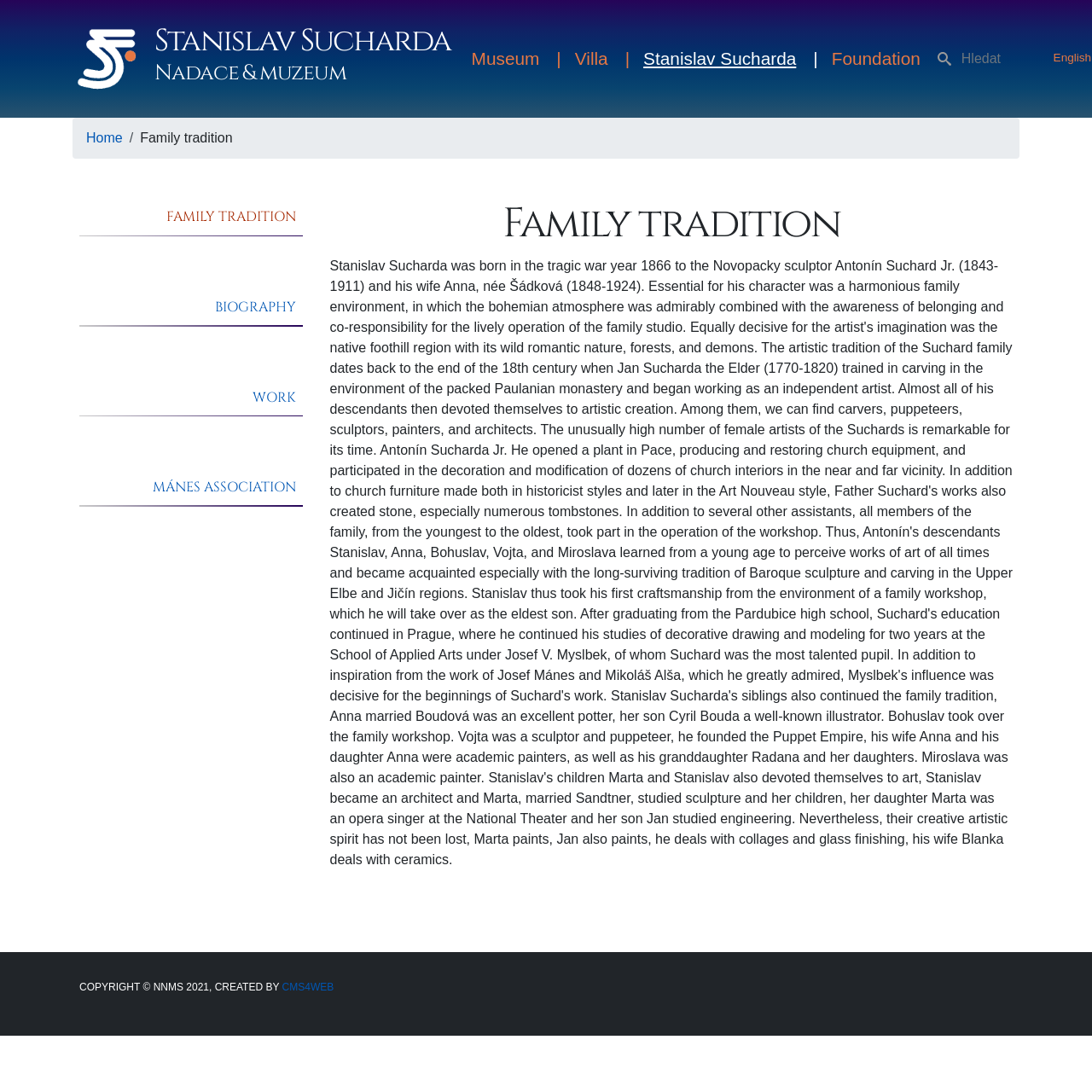Using the information in the image, could you please answer the following question in detail:
What language is the website currently in?

The language of the website can be determined by looking at the top right corner of the webpage, where it says 'English'. This indicates that the website is currently in English.